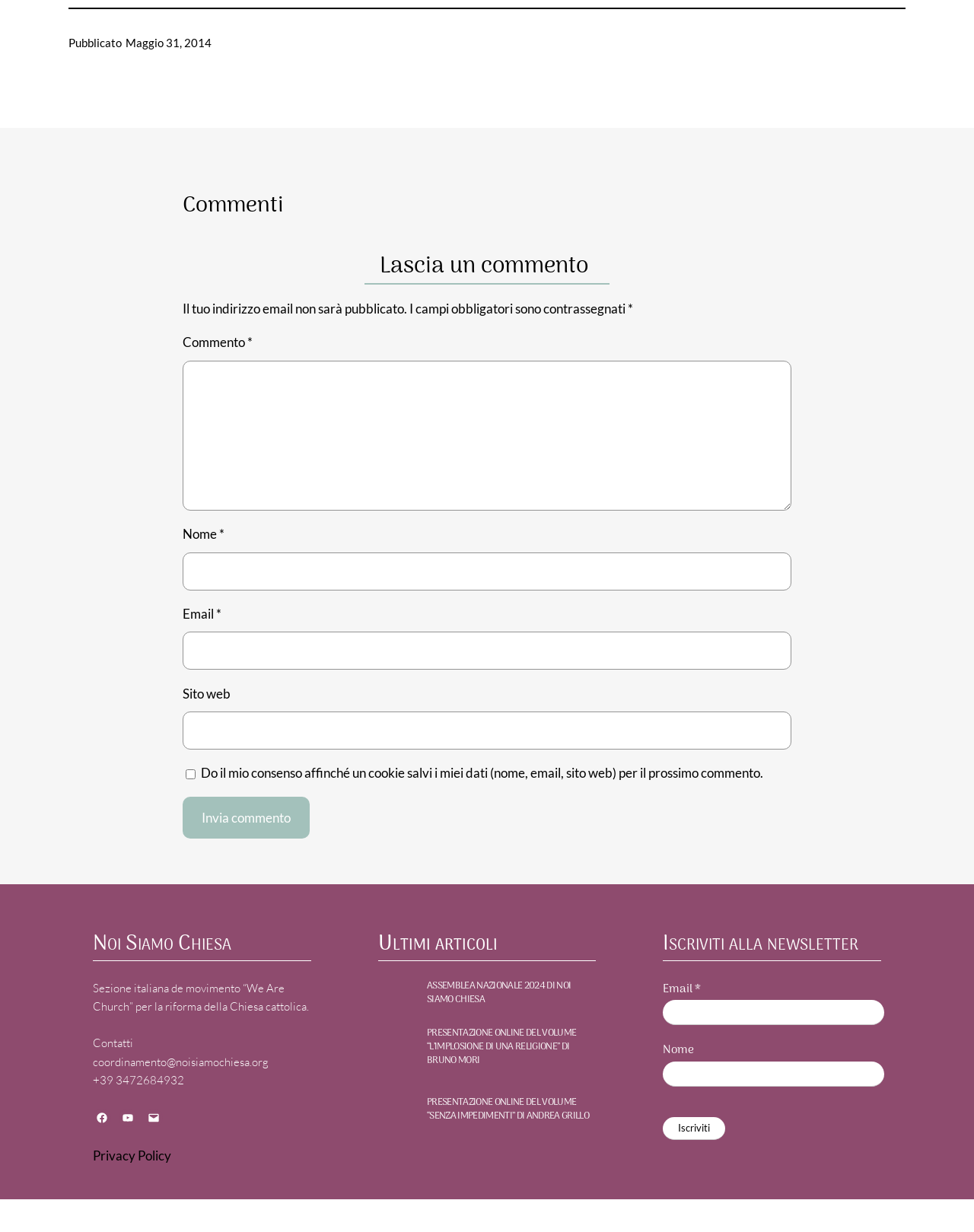Identify the bounding box coordinates of the clickable region to carry out the given instruction: "Subscribe to the newsletter".

[0.681, 0.907, 0.745, 0.925]